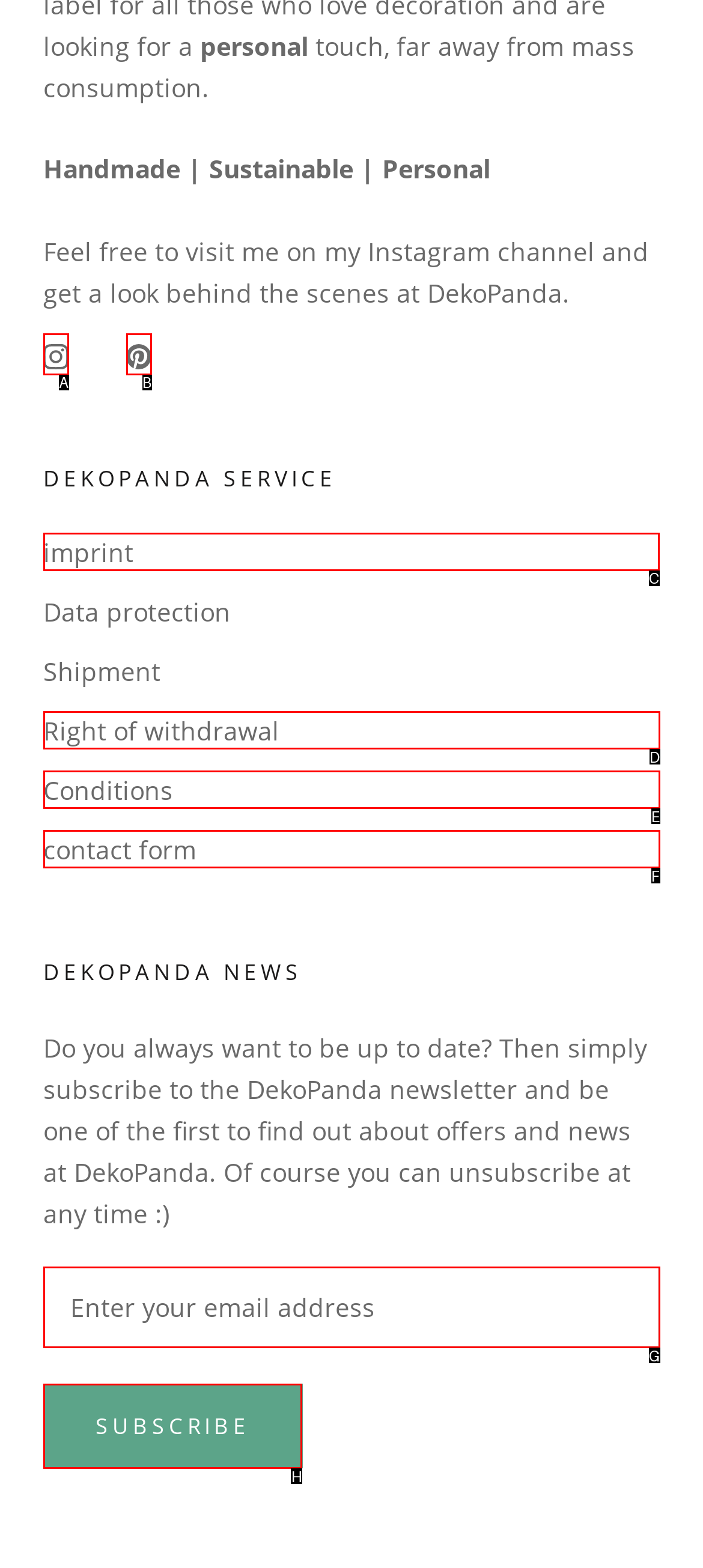From the available options, which lettered element should I click to complete this task: go to imprint page?

C